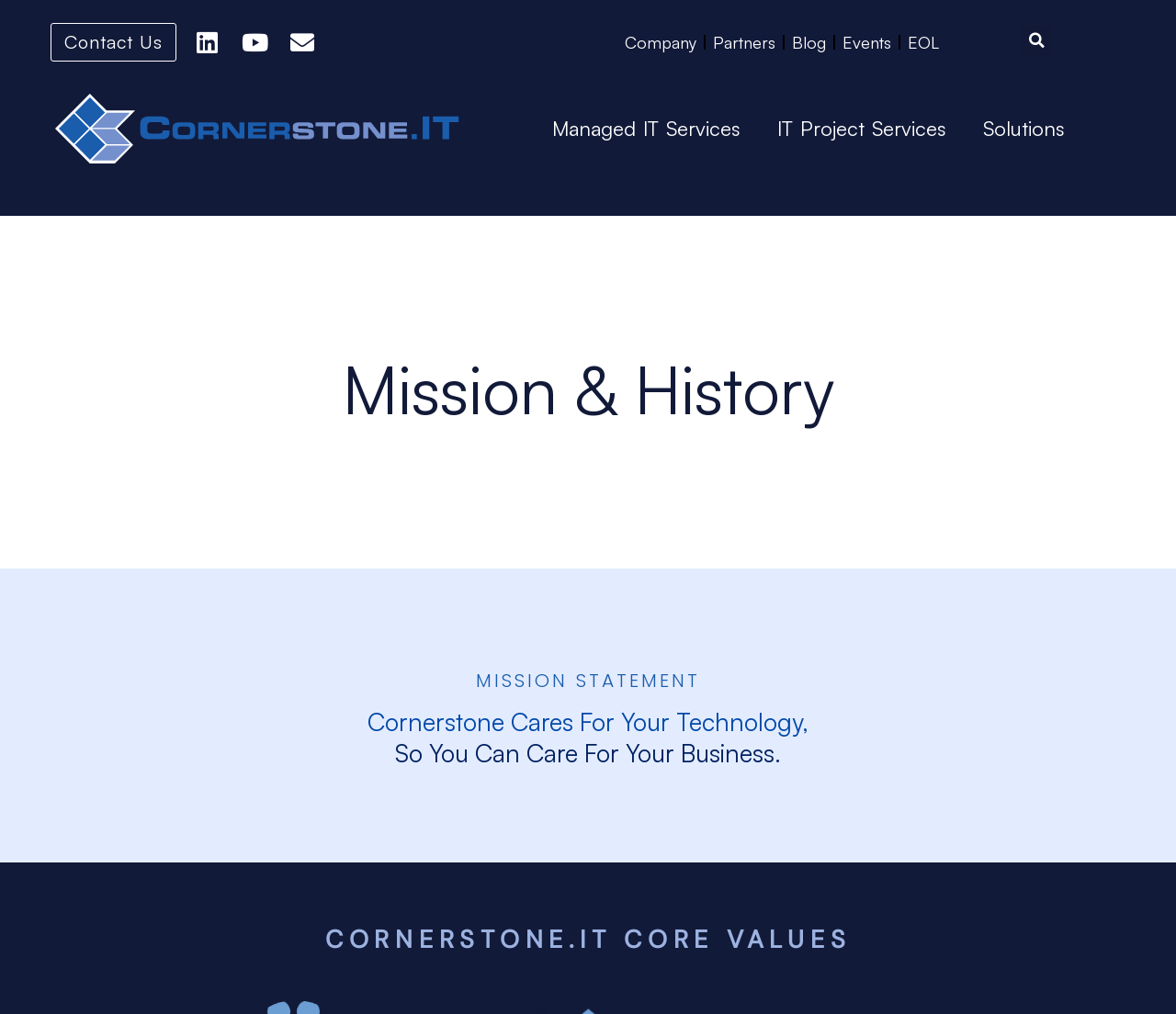Can you show the bounding box coordinates of the region to click on to complete the task described in the instruction: "Visit the company page"?

[0.531, 0.029, 0.592, 0.054]